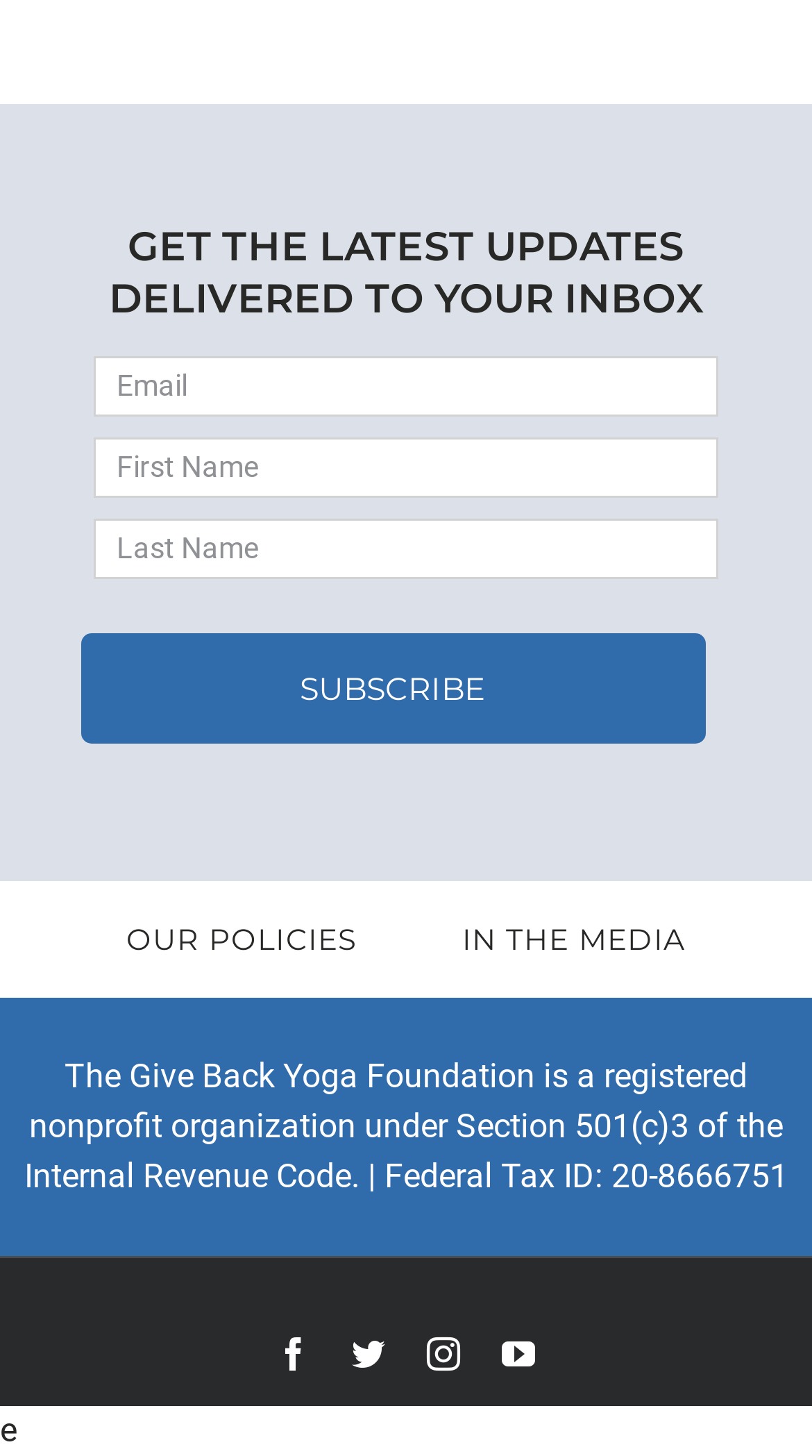Find the bounding box coordinates of the clickable element required to execute the following instruction: "Enter first name". Provide the coordinates as four float numbers between 0 and 1, i.e., [left, top, right, bottom].

[0.115, 0.3, 0.885, 0.341]